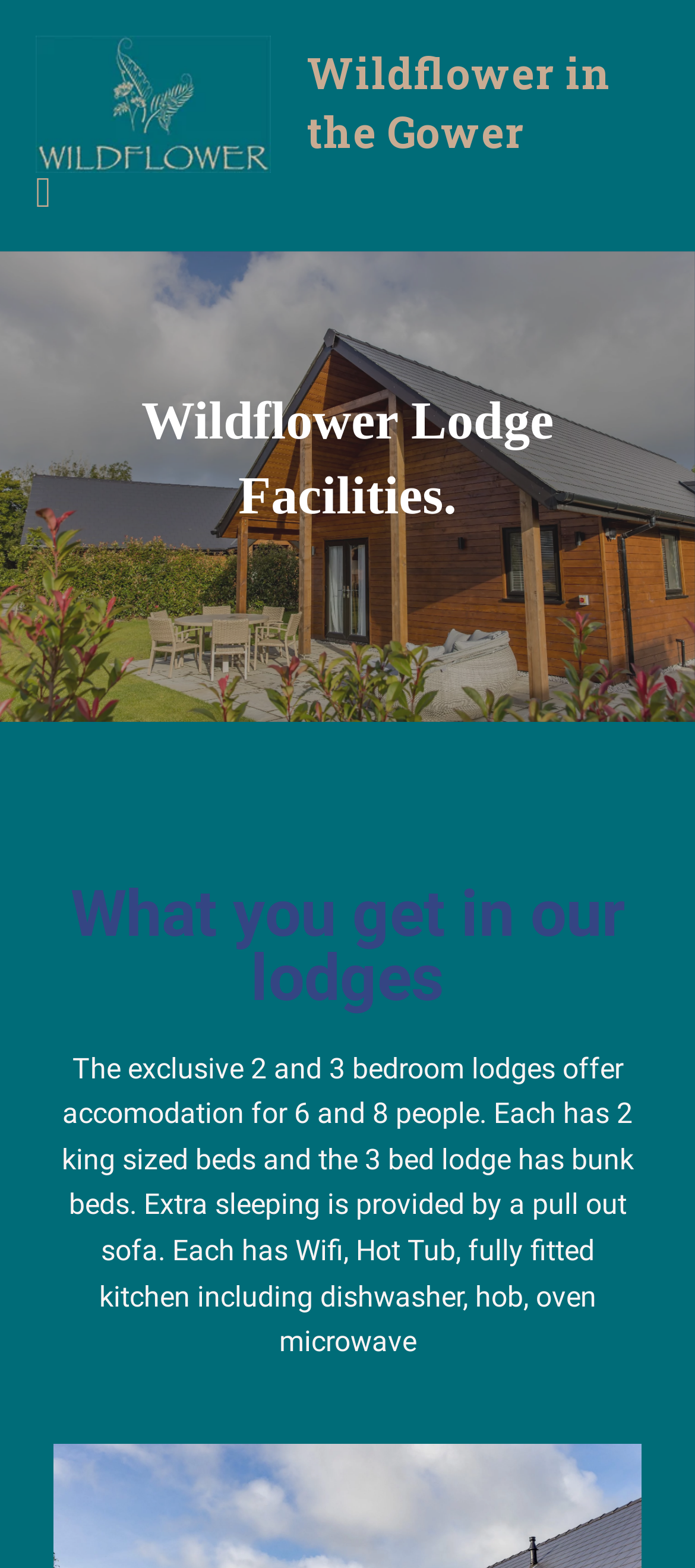Predict the bounding box for the UI component with the following description: "parent_node: Wildflower in the Gower".

[0.051, 0.023, 0.39, 0.11]